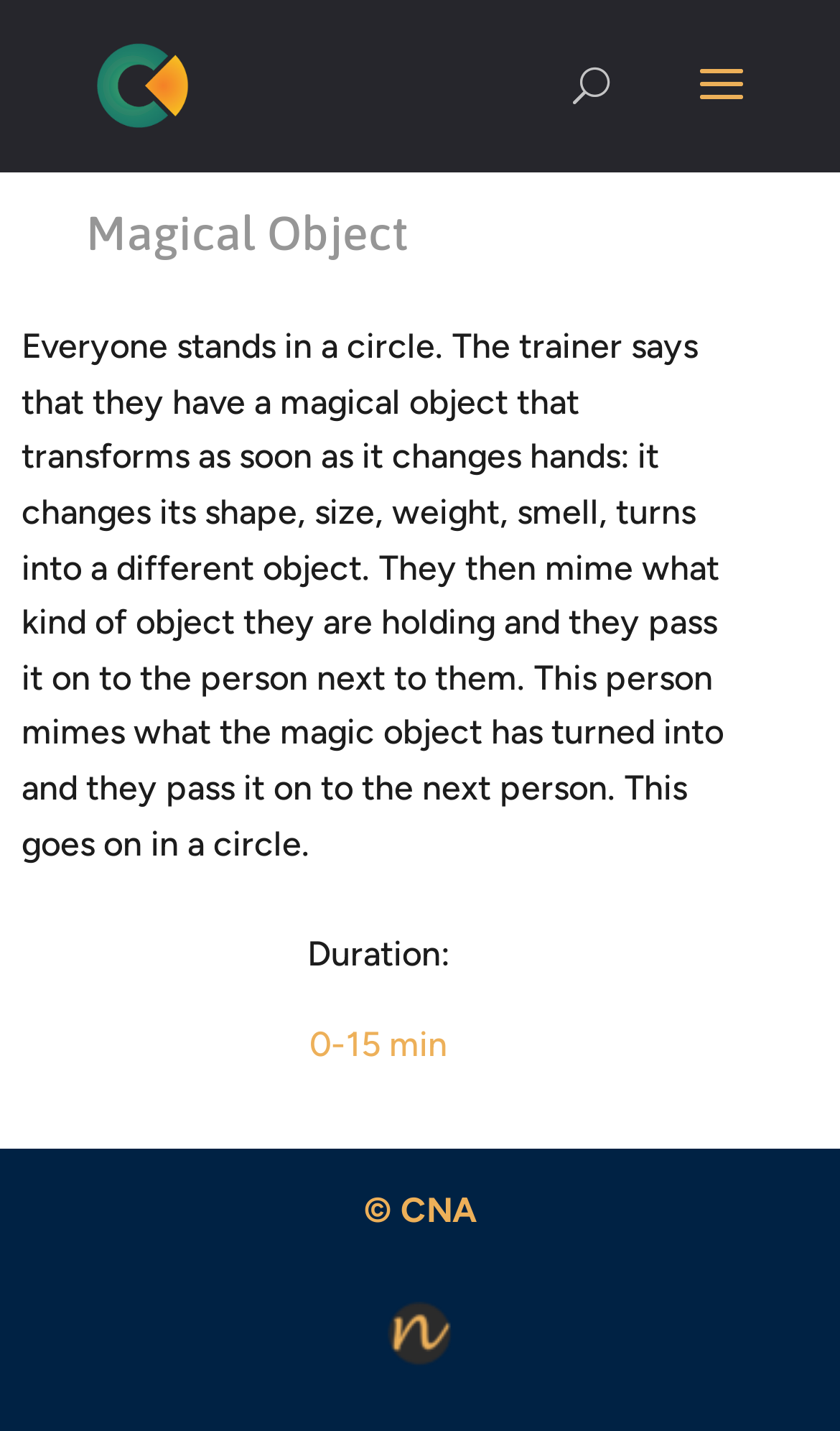Carefully observe the image and respond to the question with a detailed answer:
What is the purpose of the trainer in the magical object game?

According to the webpage, the trainer says they have a magical object that transforms as soon as it changes hands, which sets the game in motion.